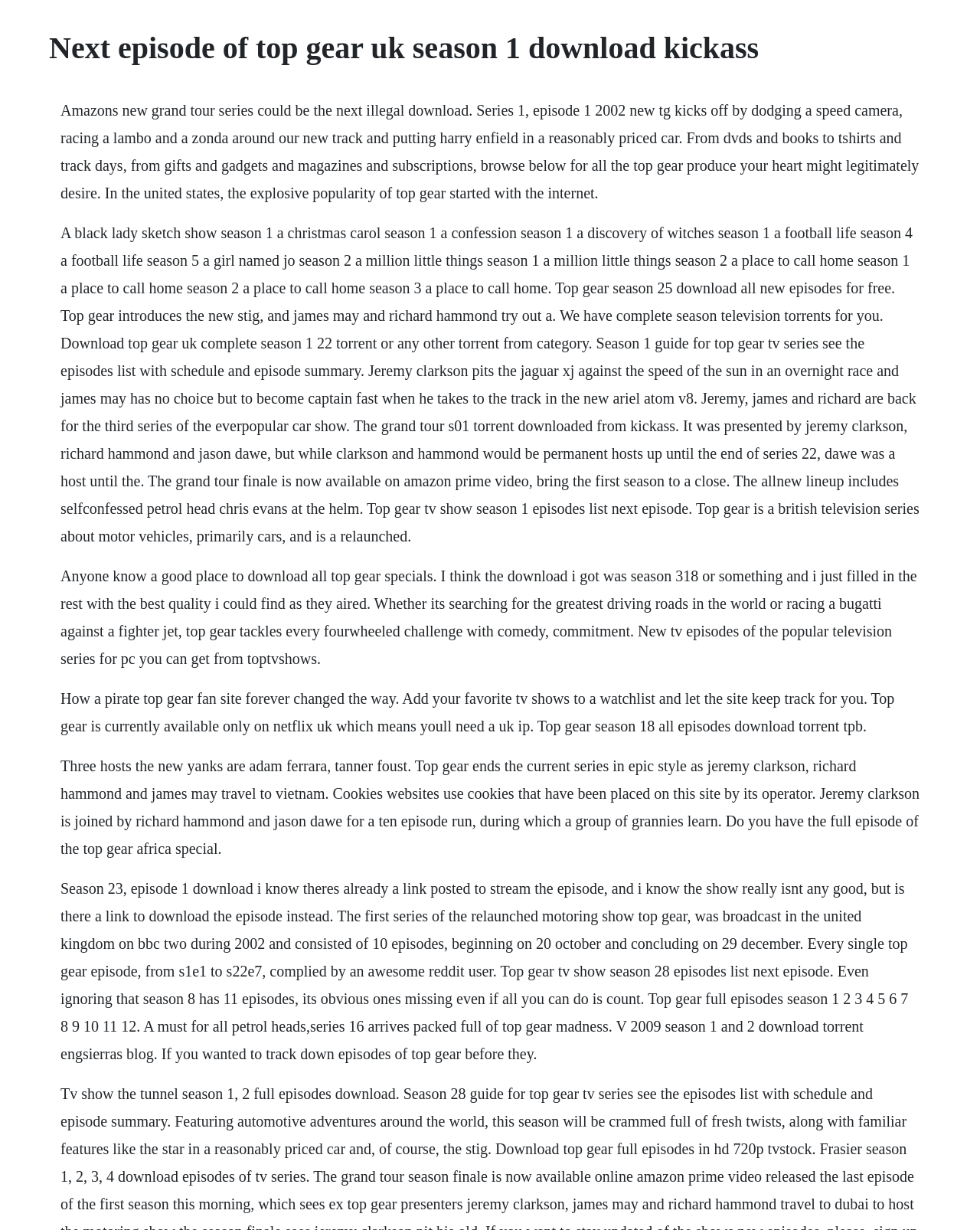Answer this question in one word or a short phrase: What is the main topic of this webpage?

Top Gear